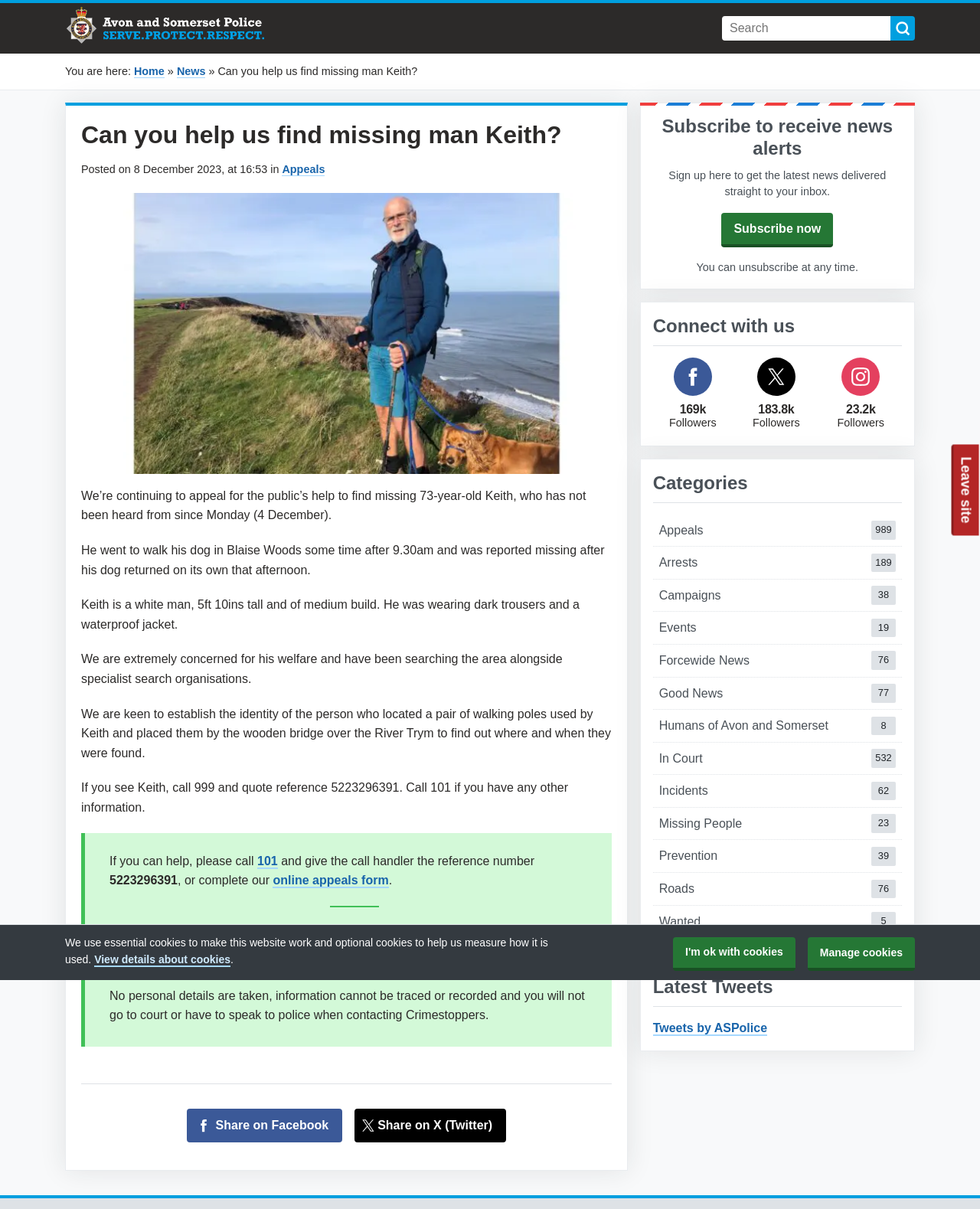Summarize the webpage in an elaborate manner.

The webpage is about a missing person, Keith, aged 73, who has not been seen since Monday, 4 December. At the top of the page, there is a button to quickly exit the site and a region for cookie preferences. Below that, there is a link to Avon and Somerset Police and a search bar.

The main content of the page is divided into two sections. On the left, there is a breadcrumb navigation menu with links to Home, News, and the current page. Below that, there is an article about Keith's disappearance. The article has a heading, "Can you help us find missing man Keith?", and a subheading with the date and time of posting. There is an image of Keith and his dog, Gully, followed by a description of Keith's disappearance and a plea for the public's help in finding him.

The article provides details about Keith's appearance, what he was wearing, and where he was last seen. It also mentions that the police are concerned for his welfare and are searching the area with specialist search organizations. The police are asking for anyone with information to come forward and provide details about a pair of walking poles used by Keith.

On the right side of the page, there is a complementary section with links to subscribe to news alerts, connect with the police on social media, and view categories of news articles. There are also links to share the article on Facebook and Twitter.

Overall, the webpage is a news article about a missing person, with a clear and concise layout, and easy-to-read text.